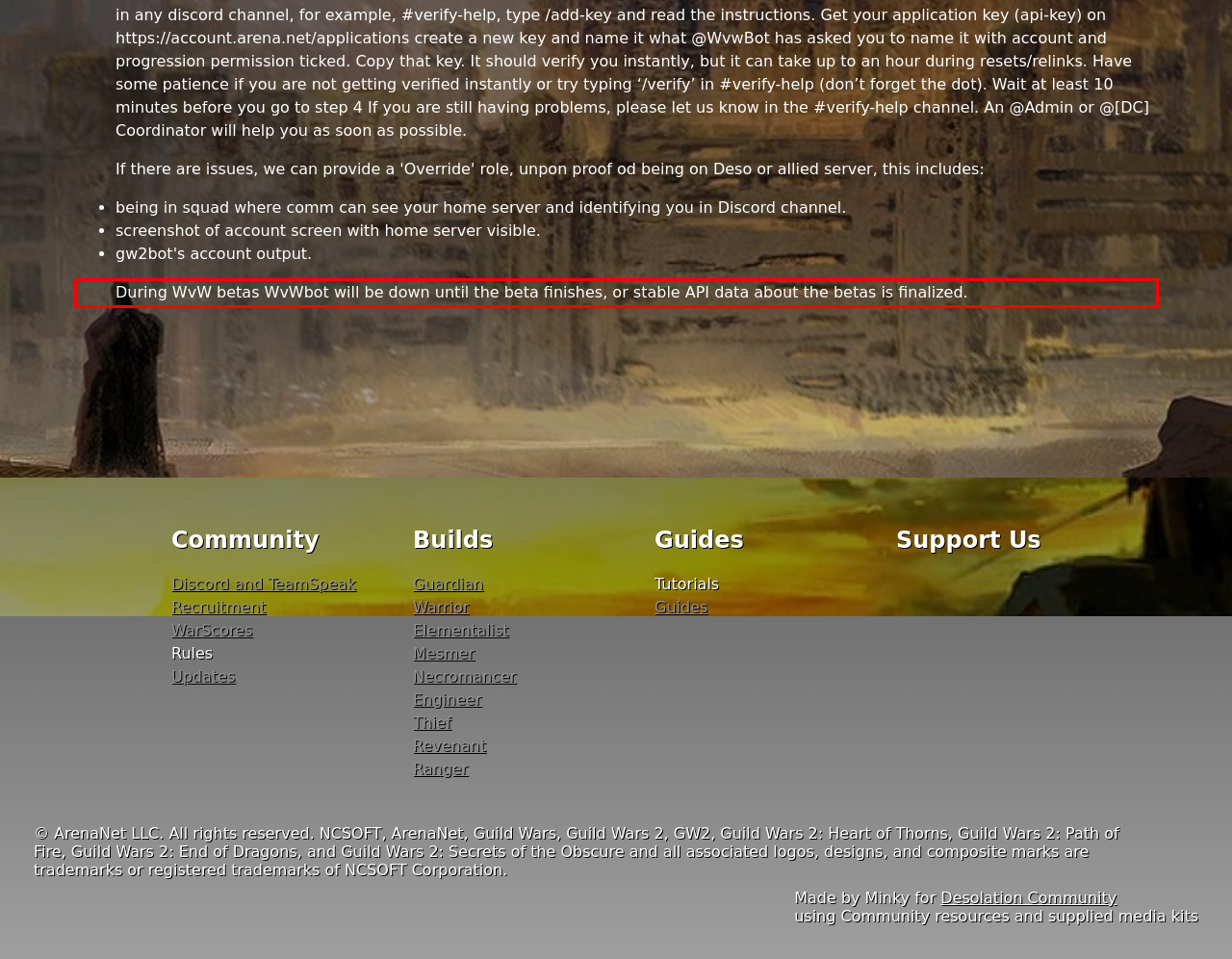Please identify the text within the red rectangular bounding box in the provided webpage screenshot.

During WvW betas WvWbot will be down until the beta finishes, or stable API data about the betas is finalized.